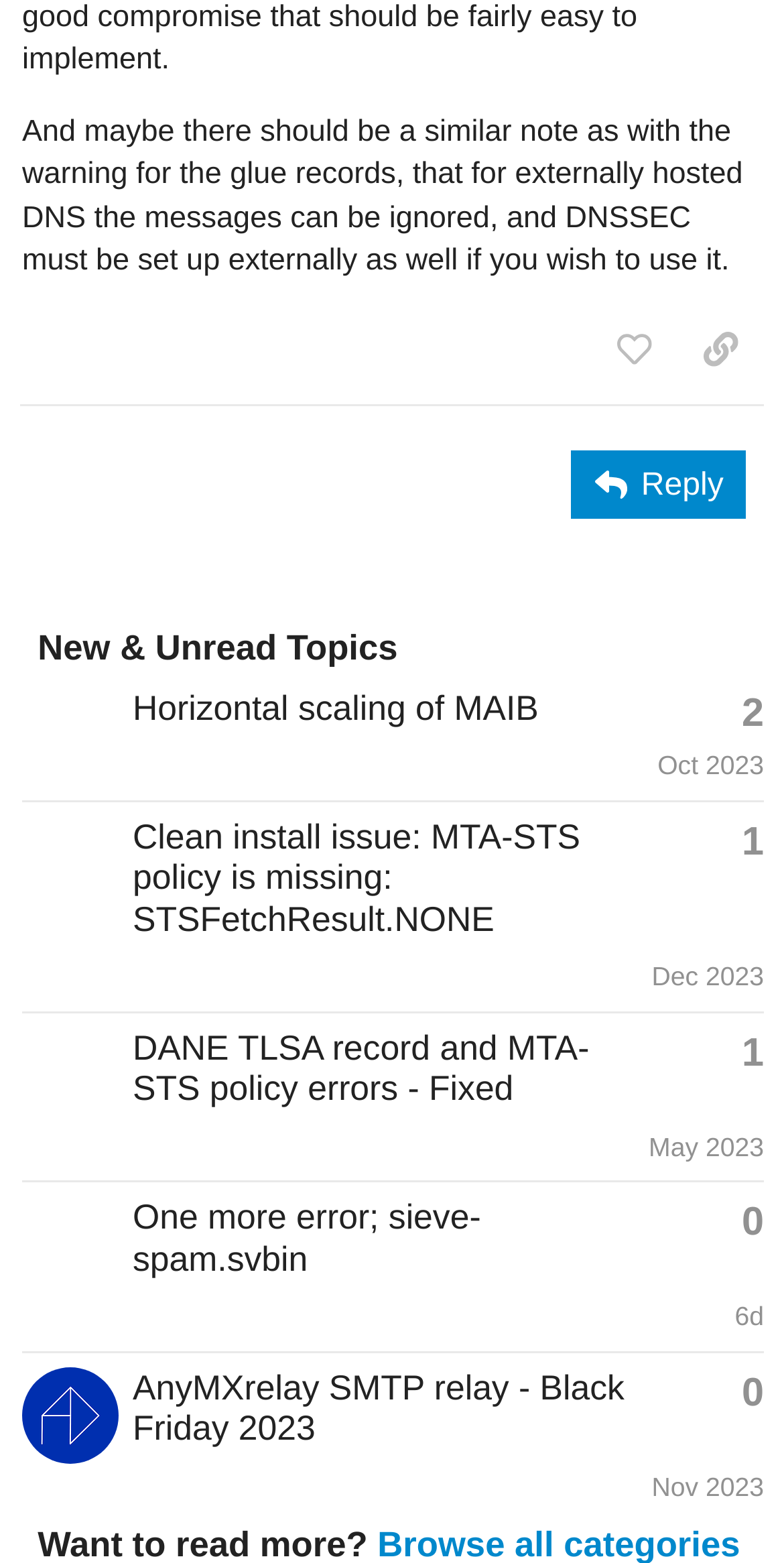Show me the bounding box coordinates of the clickable region to achieve the task as per the instruction: "Reply to this post".

[0.729, 0.289, 0.952, 0.332]